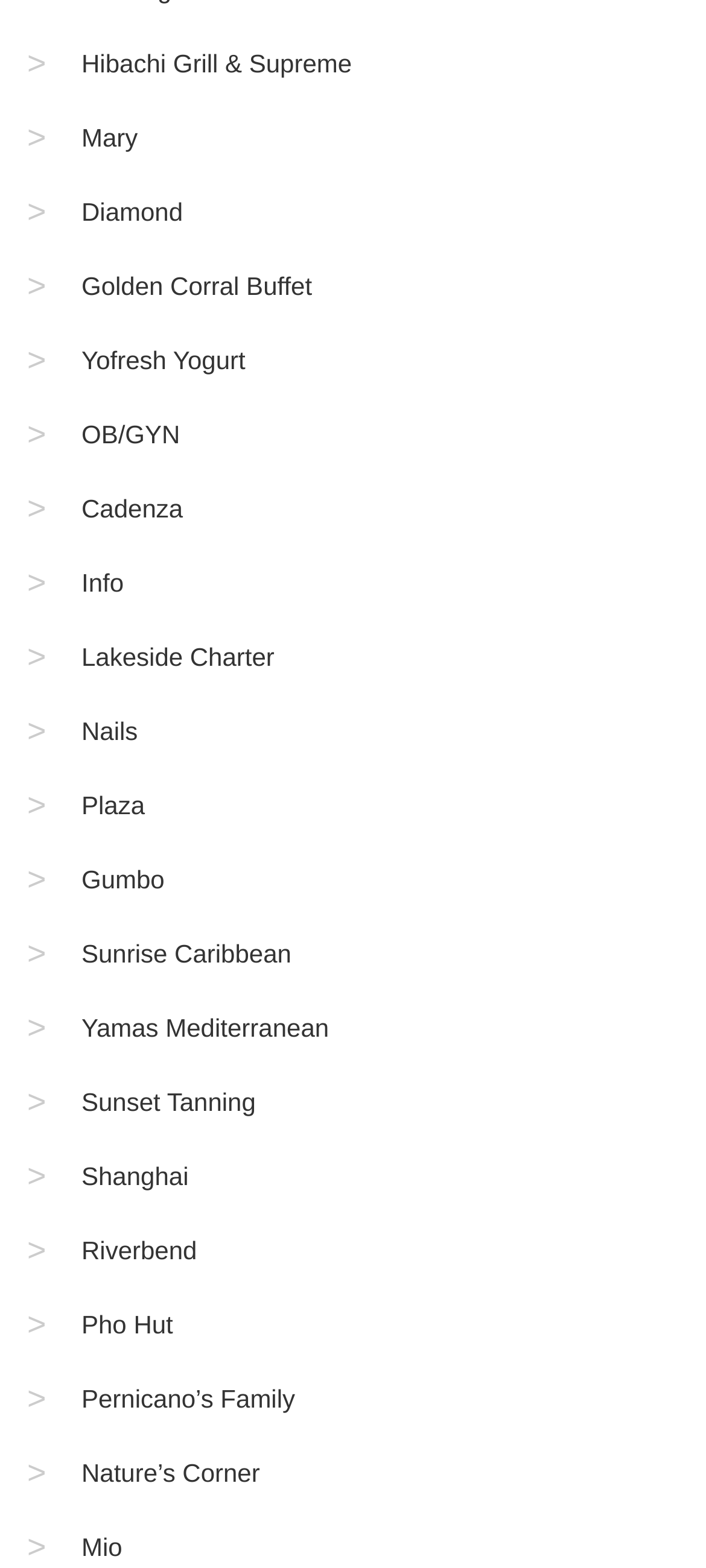Find the bounding box coordinates of the UI element according to this description: "Pernicano’s Family".

[0.115, 0.883, 0.418, 0.902]